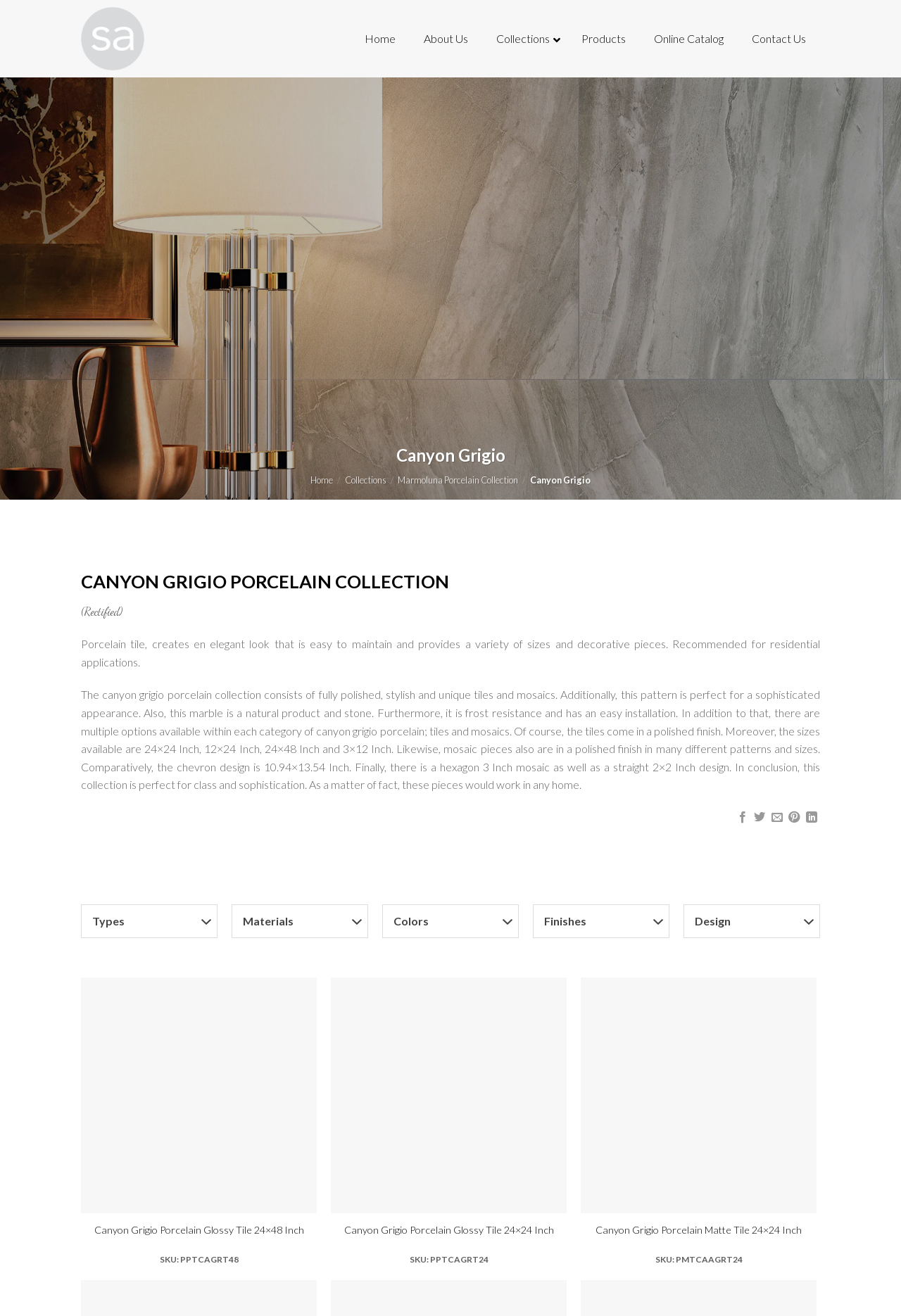What is the size of the Canyon Grigio Porcelain Glossy Tile?
Look at the screenshot and respond with a single word or phrase.

24x48 Inch